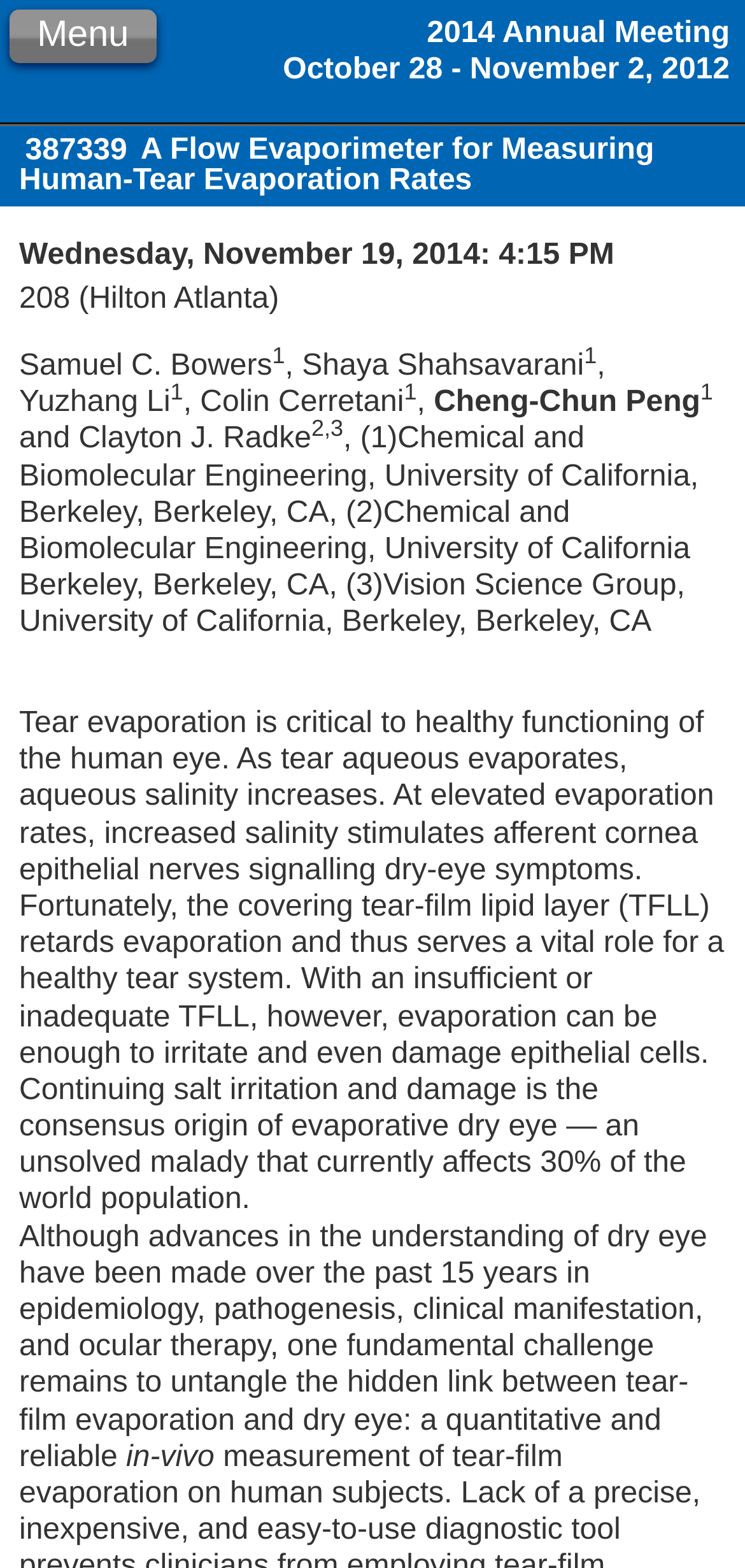What is the topic of the paper?
Give a detailed and exhaustive answer to the question.

I found the topic of the paper by reading the static text elements that contain the abstract of the paper. The abstract mentions 'tear evaporation' and 'dry eye' which indicates that the paper is about the relationship between tear evaporation and dry eye.